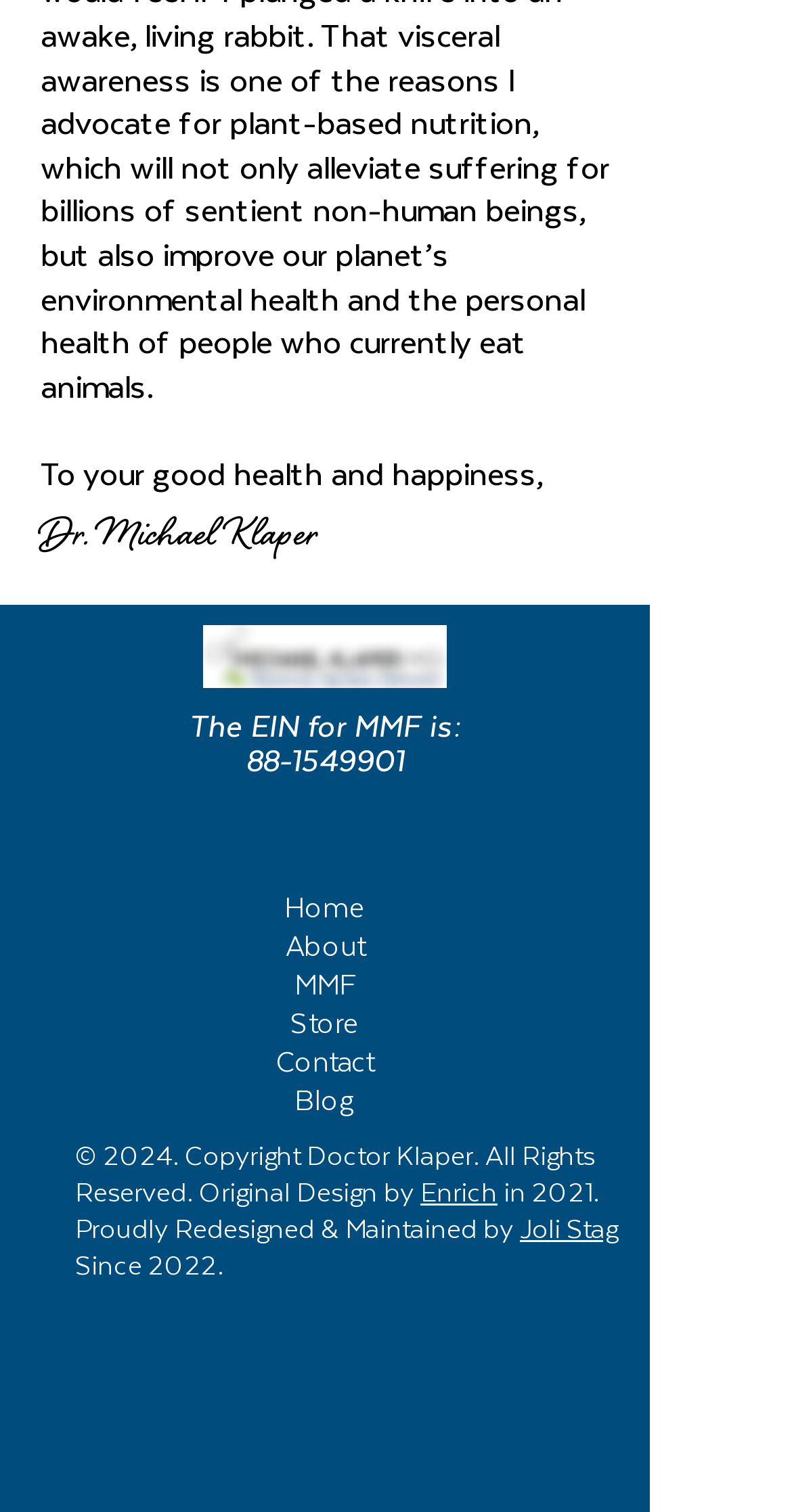Determine the bounding box coordinates of the clickable region to carry out the instruction: "Click the YouTube link".

[0.113, 0.557, 0.203, 0.604]